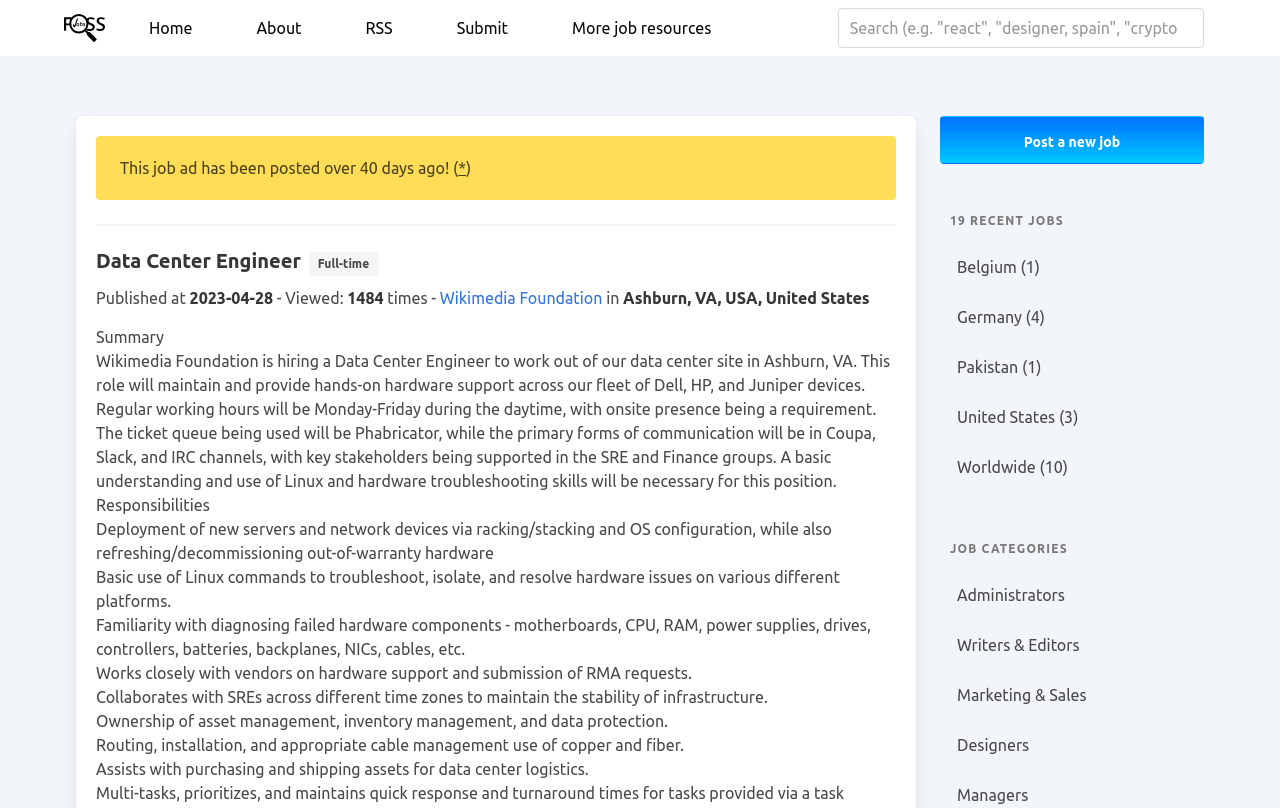What is the location of the job?
Analyze the screenshot and provide a detailed answer to the question.

The location of the job can be found in the text 'Ashburn, VA, USA, United States' which is located below the 'Published at' section, indicating that the job is located in Ashburn, Virginia, USA.